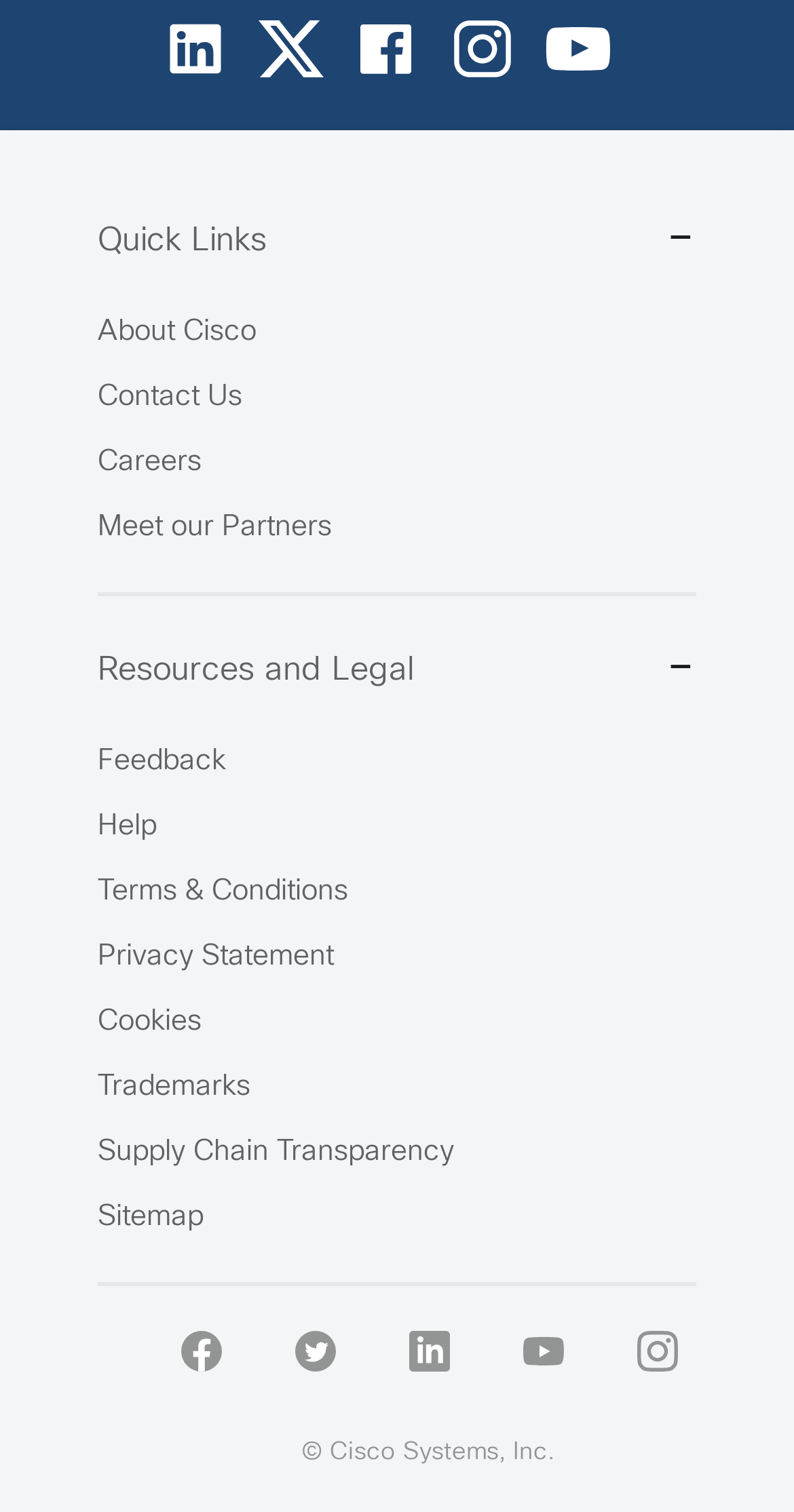Please identify the bounding box coordinates of the region to click in order to complete the task: "Click the Help link". The coordinates must be four float numbers between 0 and 1, specified as [left, top, right, bottom].

[0.123, 0.539, 0.197, 0.556]